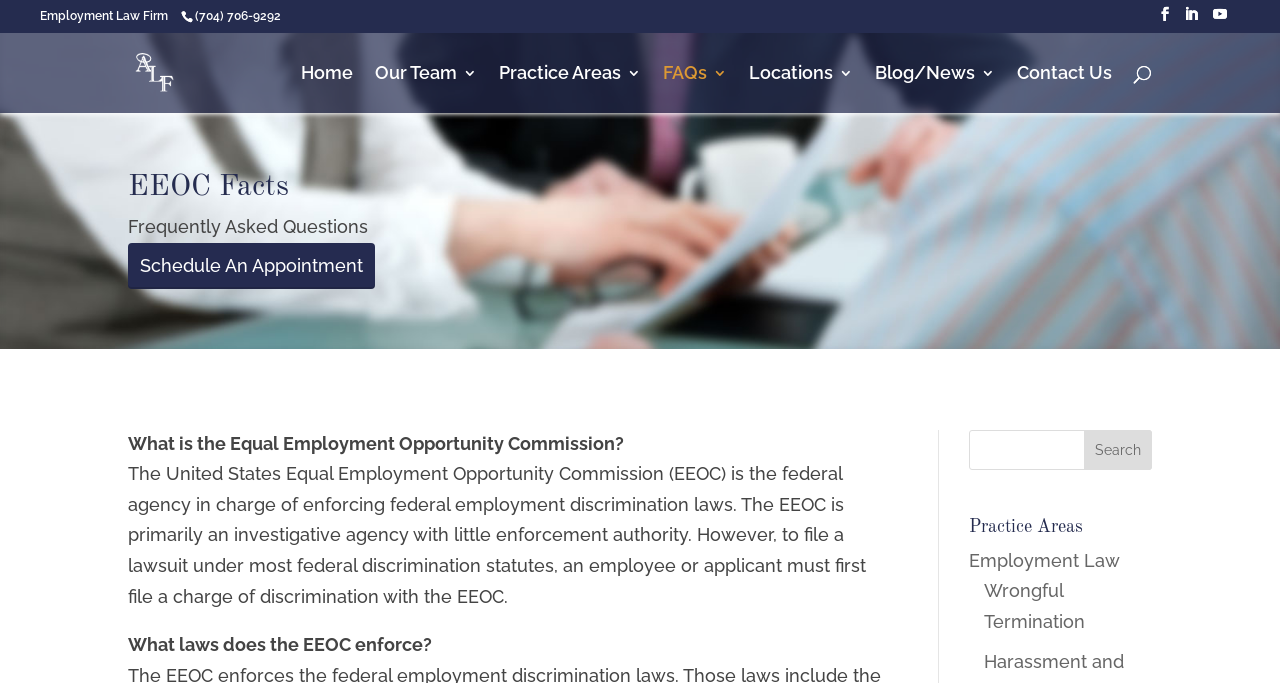Identify the bounding box coordinates for the region of the element that should be clicked to carry out the instruction: "Learn about wrongful termination". The bounding box coordinates should be four float numbers between 0 and 1, i.e., [left, top, right, bottom].

[0.769, 0.85, 0.848, 0.925]